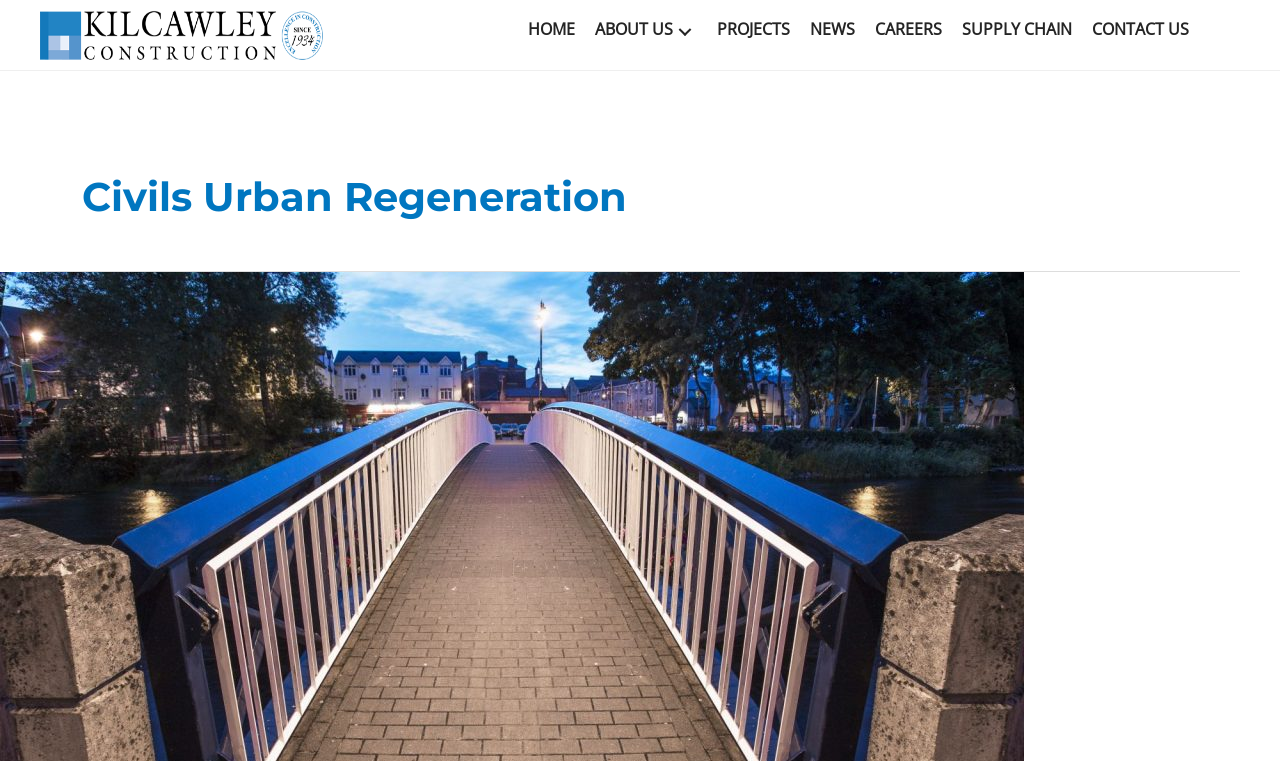Is the 'ABOUT US' submenu expanded?
Based on the image, respond with a single word or phrase.

No